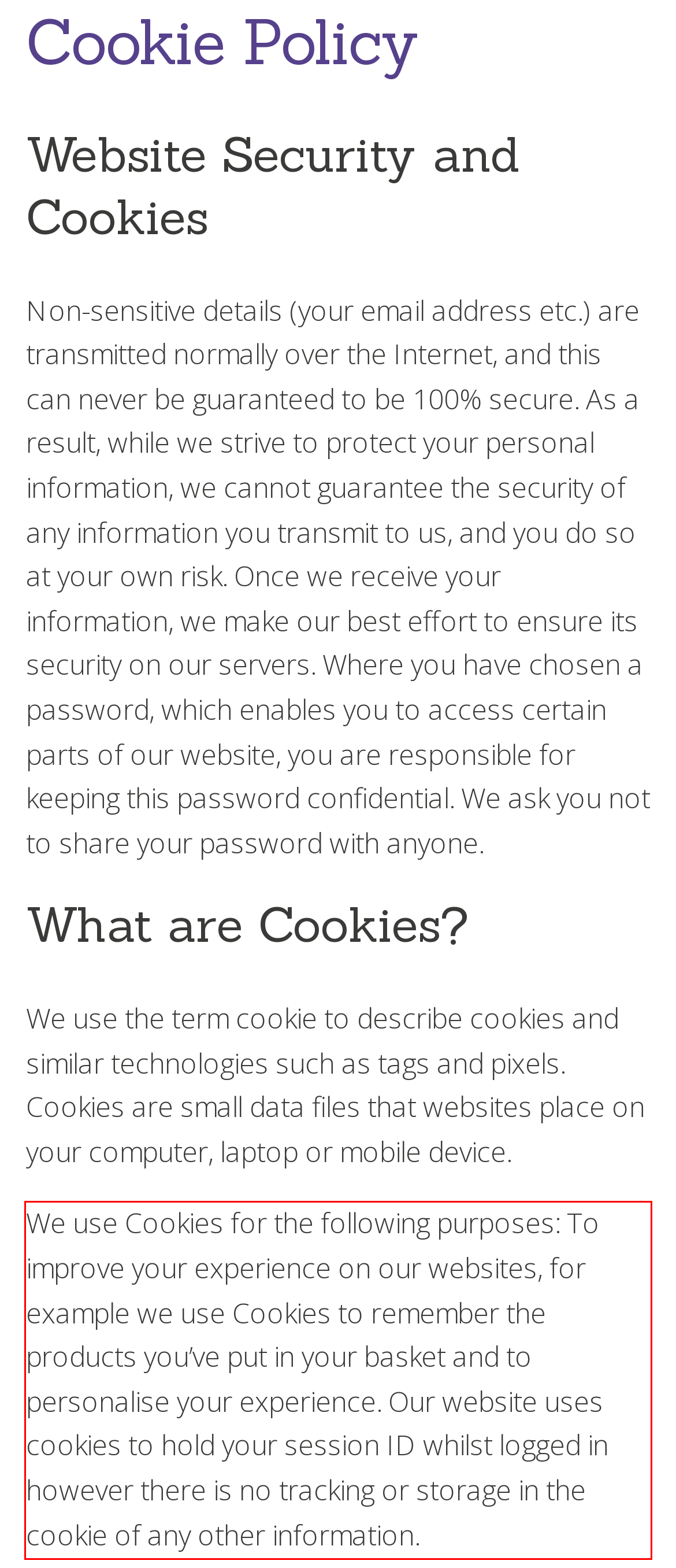The screenshot you have been given contains a UI element surrounded by a red rectangle. Use OCR to read and extract the text inside this red rectangle.

We use Cookies for the following purposes: To improve your experience on our websites, for example we use Cookies to remember the products you’ve put in your basket and to personalise your experience. Our website uses cookies to hold your session ID whilst logged in however there is no tracking or storage in the cookie of any other information.